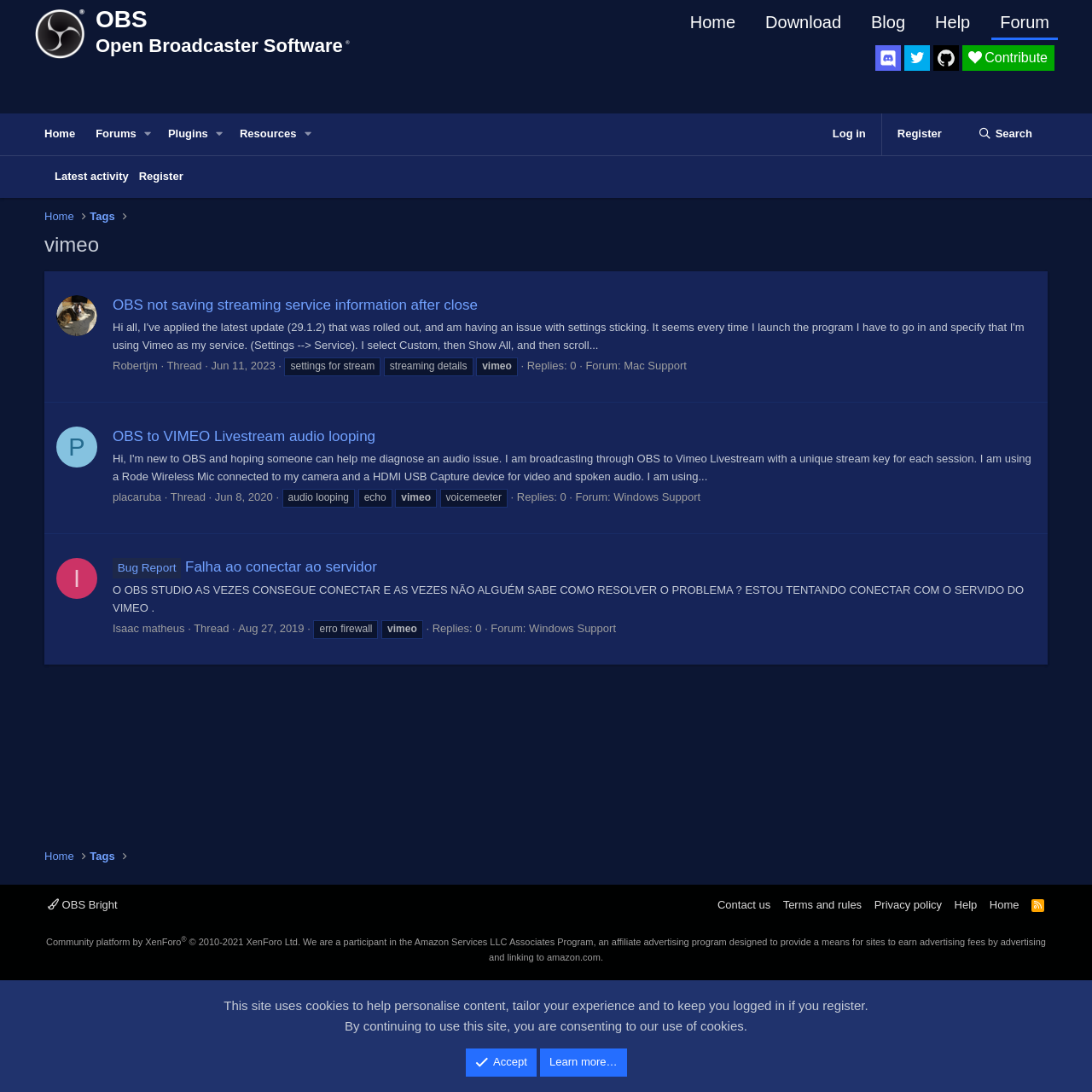Based on the image, provide a detailed response to the question:
What is the purpose of the 'Toggle expanded' button?

The 'Toggle expanded' button is a common UI element used to expand or collapse a menu or a list of items. In this webpage, it is used to toggle the expansion of the menu items under the 'Home', 'Forums', 'Plugins', and 'Resources' categories.